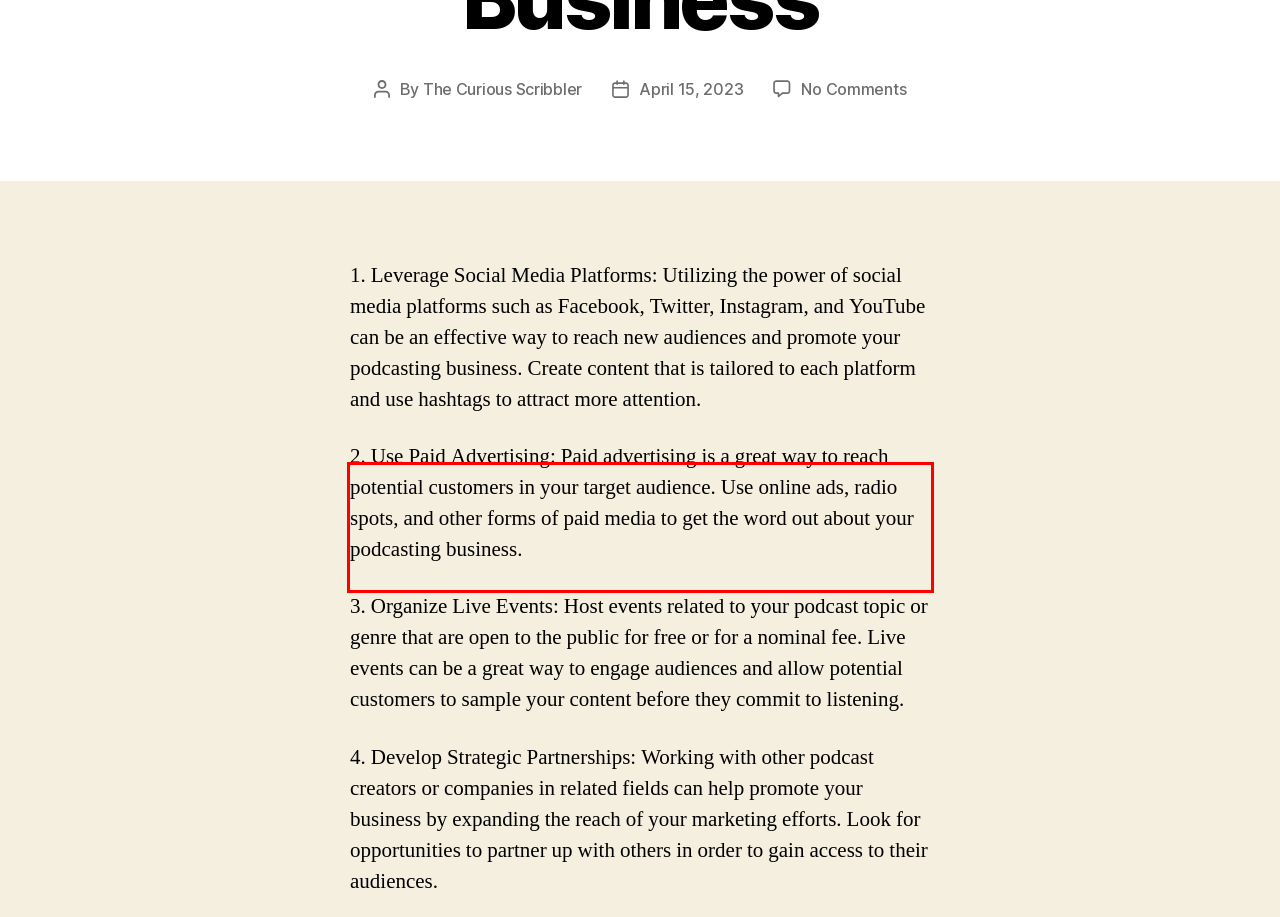Locate the red bounding box in the provided webpage screenshot and use OCR to determine the text content inside it.

2. Use Paid Advertising: Paid advertising is a great way to reach potential customers in your target audience. Use online ads, radio spots, and other forms of paid media to get the word out about your podcasting business.